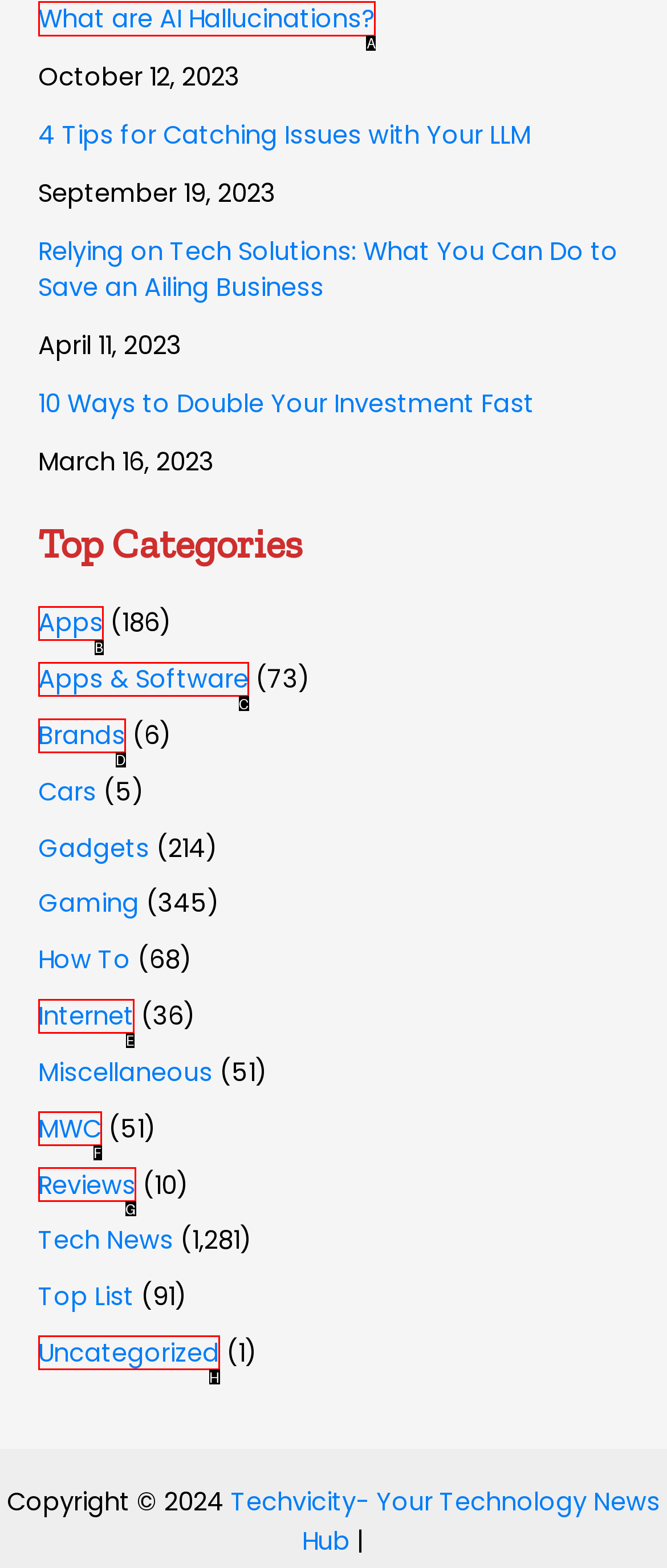Which HTML element should be clicked to complete the task: Click on 'What are AI Hallucinations?'? Answer with the letter of the corresponding option.

A